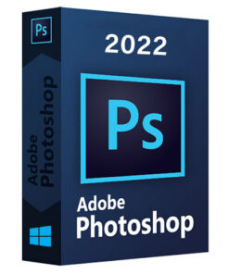What is the logo displayed on the packaging?
Based on the image, give a one-word or short phrase answer.

Ps